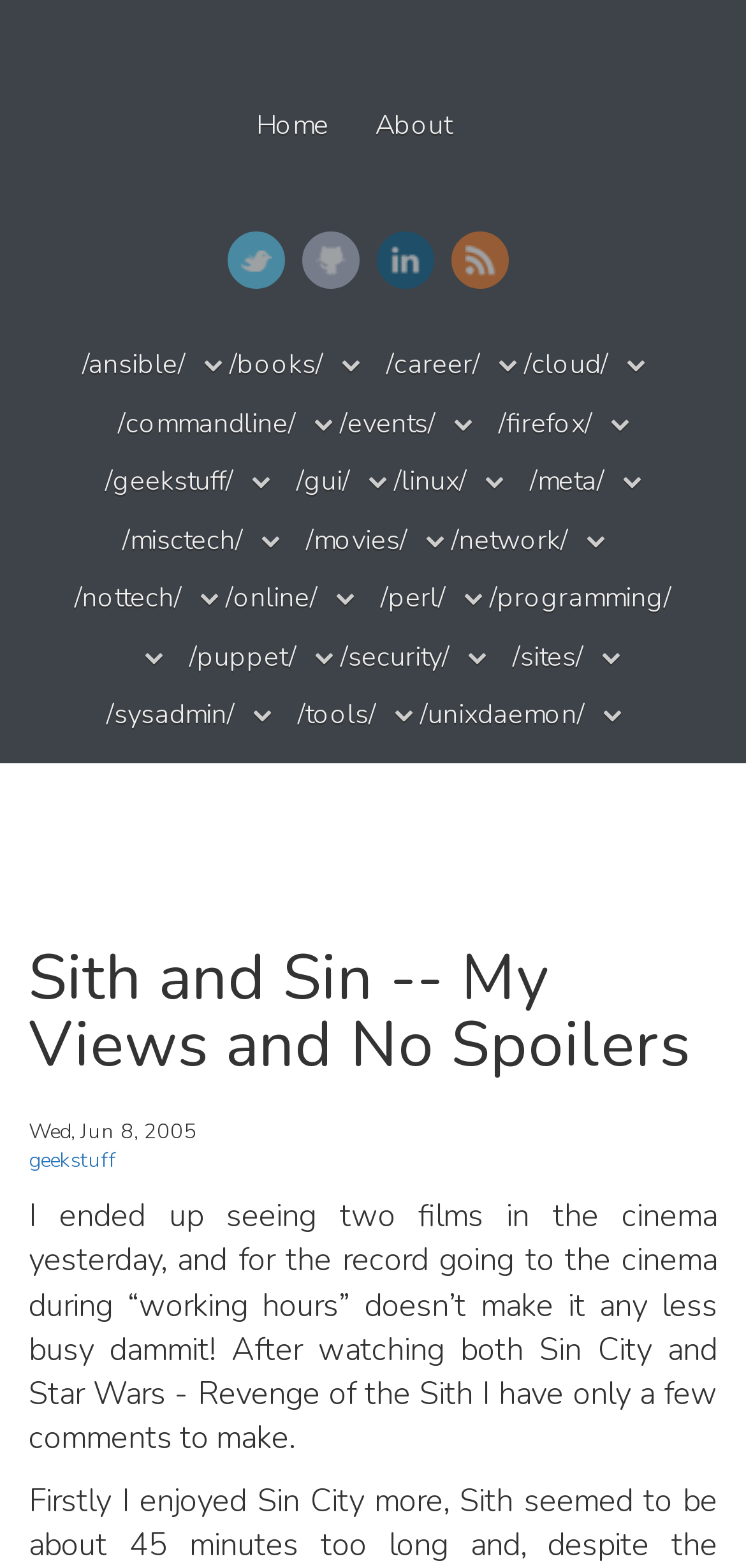Determine the bounding box coordinates of the section to be clicked to follow the instruction: "visit Twitter profile". The coordinates should be given as four float numbers between 0 and 1, formatted as [left, top, right, bottom].

[0.305, 0.147, 0.382, 0.184]